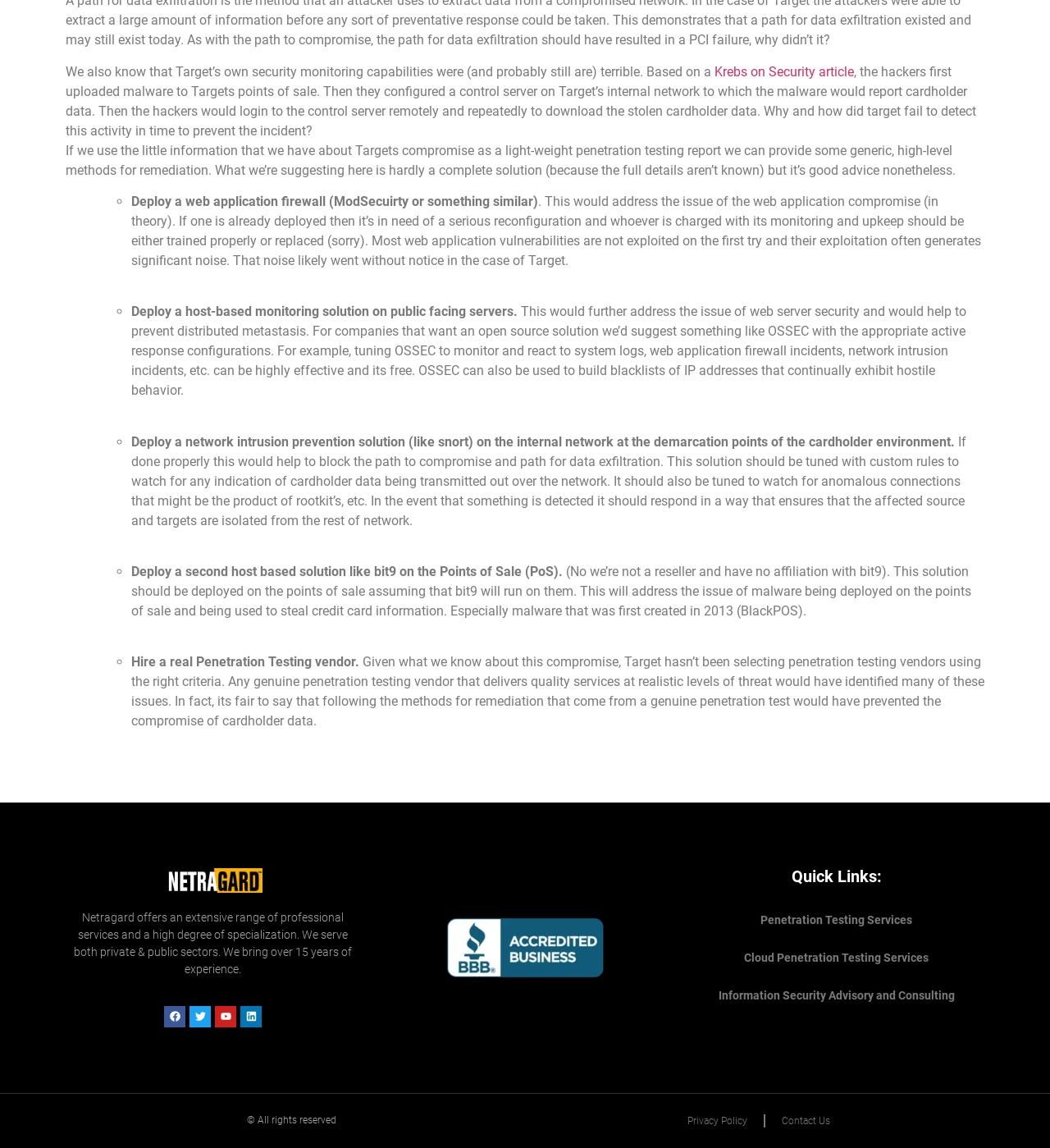Answer the following query concisely with a single word or phrase:
What is the topic of the article?

Target's security breach